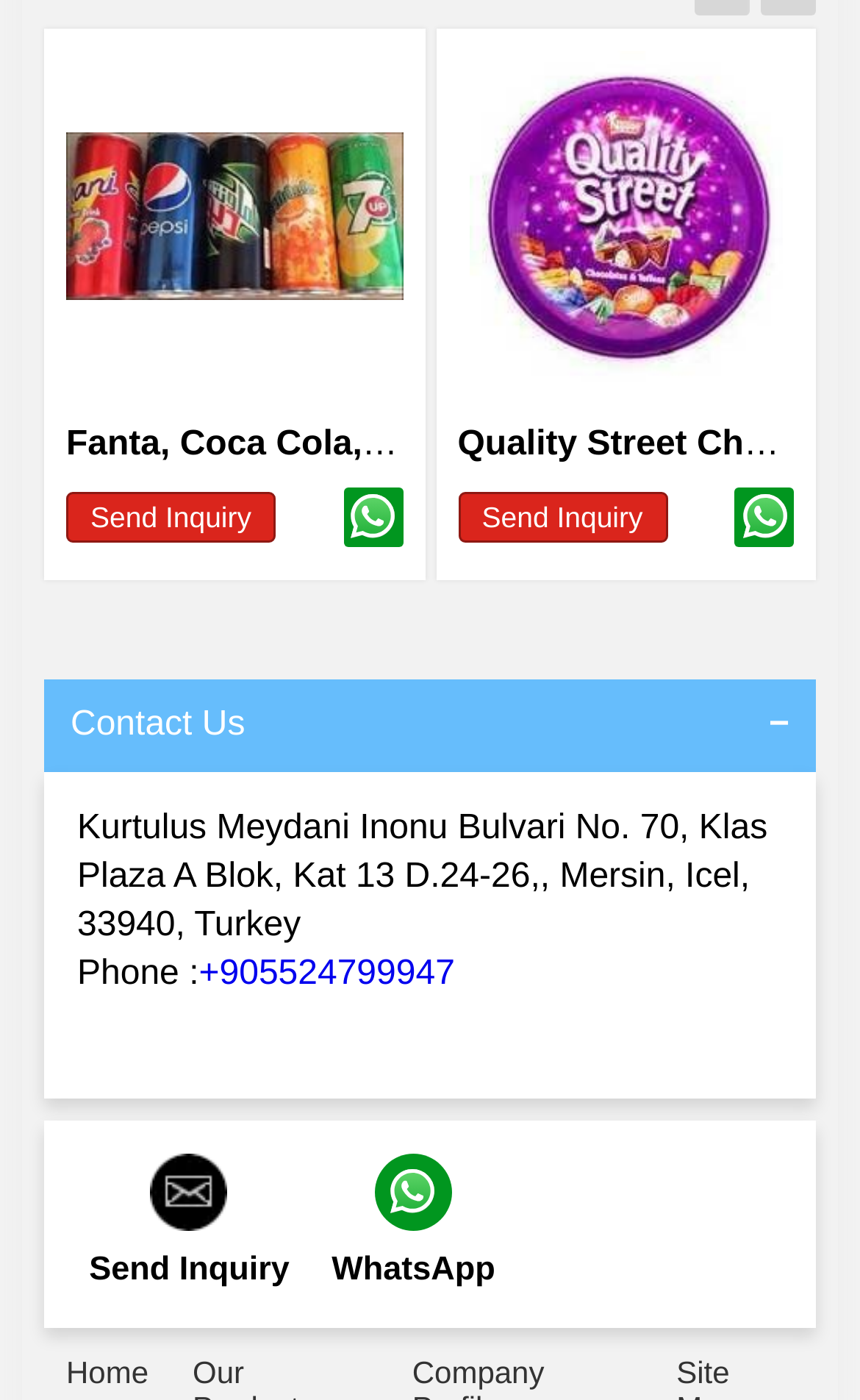Specify the bounding box coordinates of the area that needs to be clicked to achieve the following instruction: "Click on Fanta, Coca Cola, Sprite and Pepsi".

[0.077, 0.036, 0.468, 0.272]